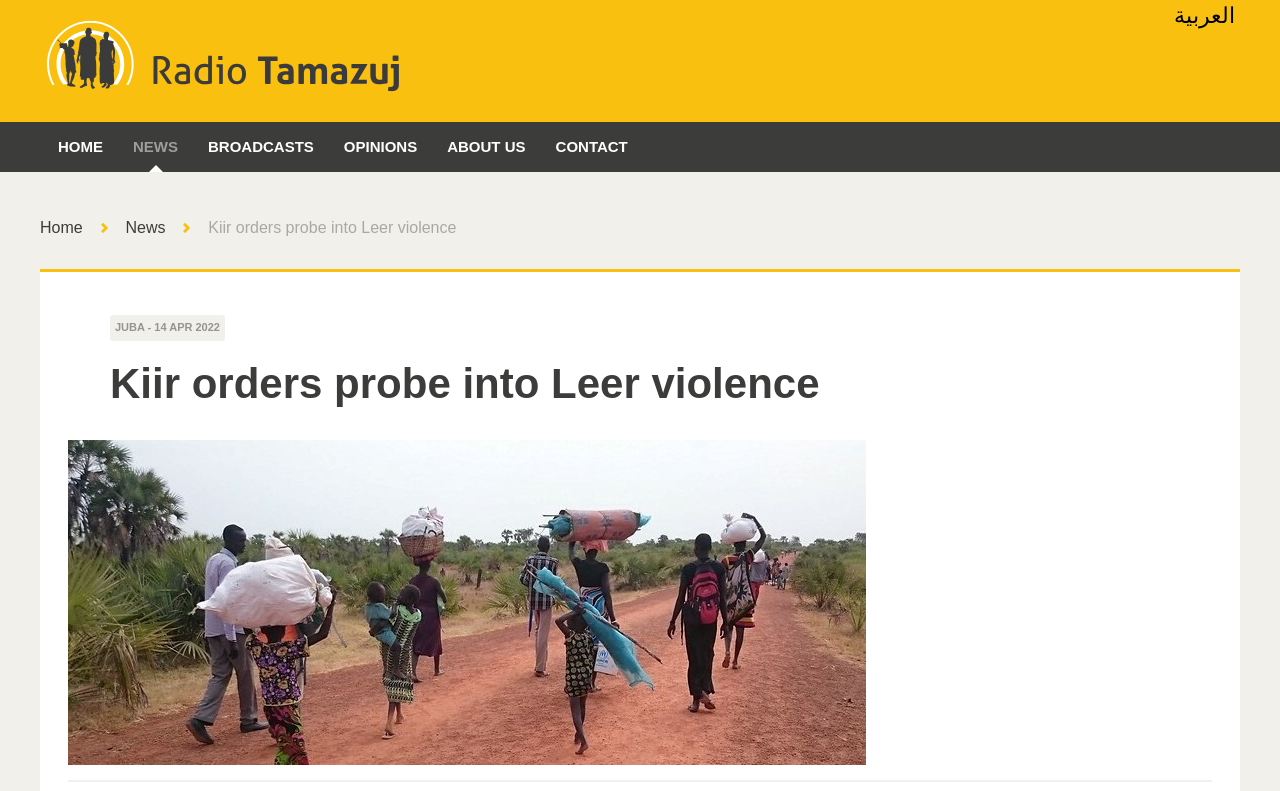Can you show the bounding box coordinates of the region to click on to complete the task described in the instruction: "go to home page"?

[0.034, 0.154, 0.092, 0.217]